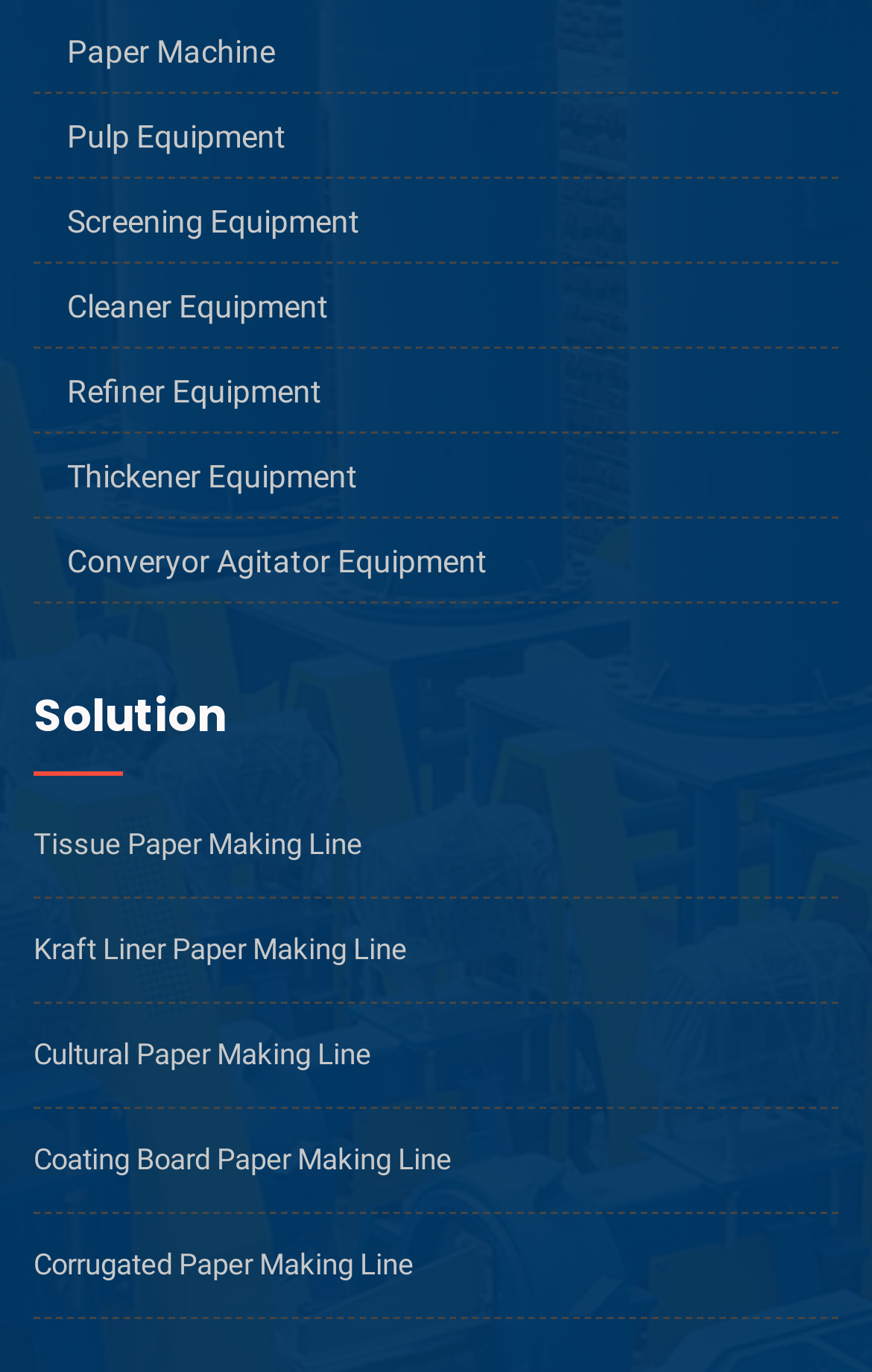Based on the image, please respond to the question with as much detail as possible:
What is the category of the links above the paper making lines?

By looking at the links on the webpage, I see that the category of the links above the paper making lines is Equipment, which includes various types of equipment such as Paper Machine, Pulp Equipment, and so on.